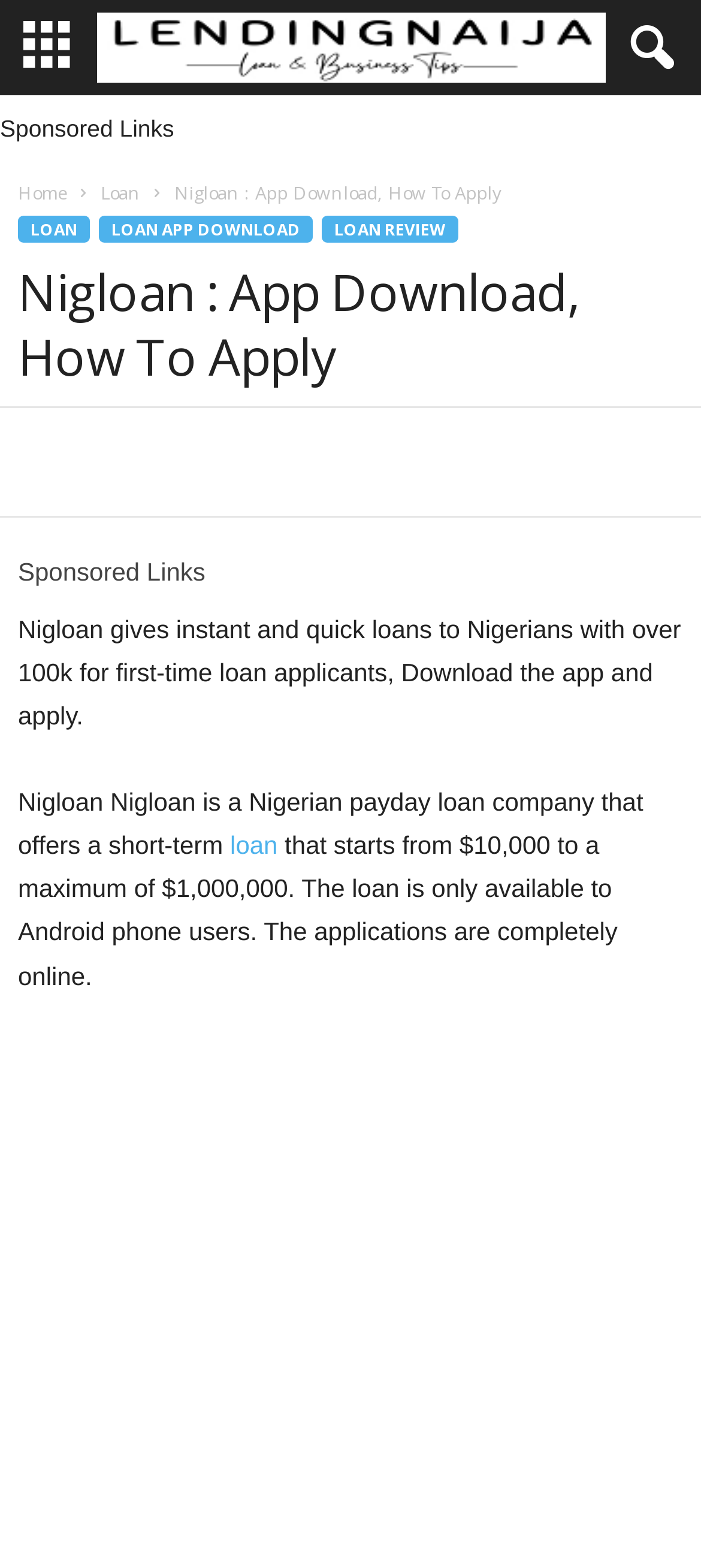Locate the bounding box coordinates of the item that should be clicked to fulfill the instruction: "Share on social media".

[0.344, 0.272, 0.446, 0.318]